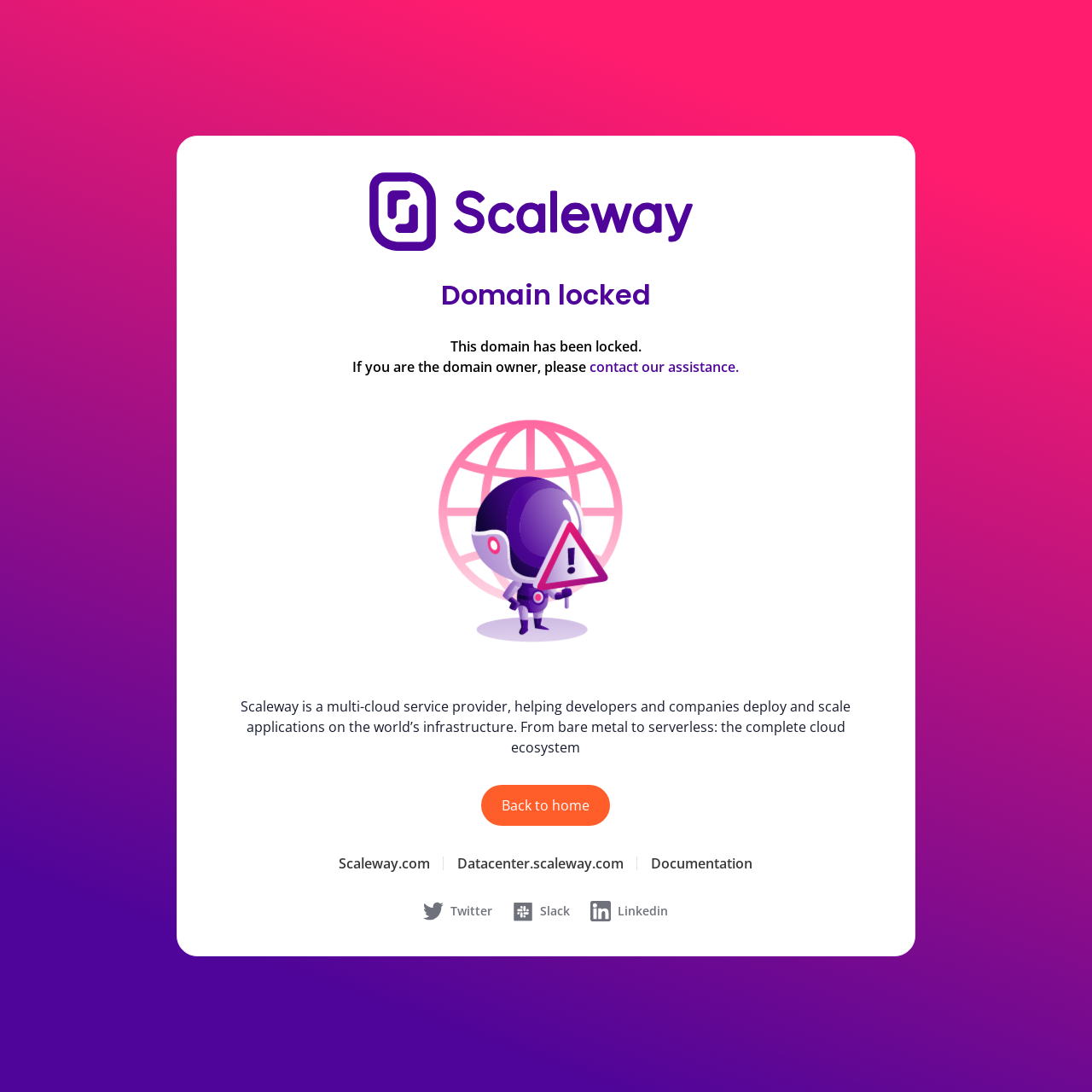By analyzing the image, answer the following question with a detailed response: What is the position of the image relative to the heading 'Domain locked'?

The position of the image relative to the heading 'Domain locked' can be determined by comparing their bounding box coordinates. The y1 coordinate of the image is 0.37, which is greater than the y2 coordinate of the heading 'Domain locked', which is 0.283, indicating that the image is below the heading.